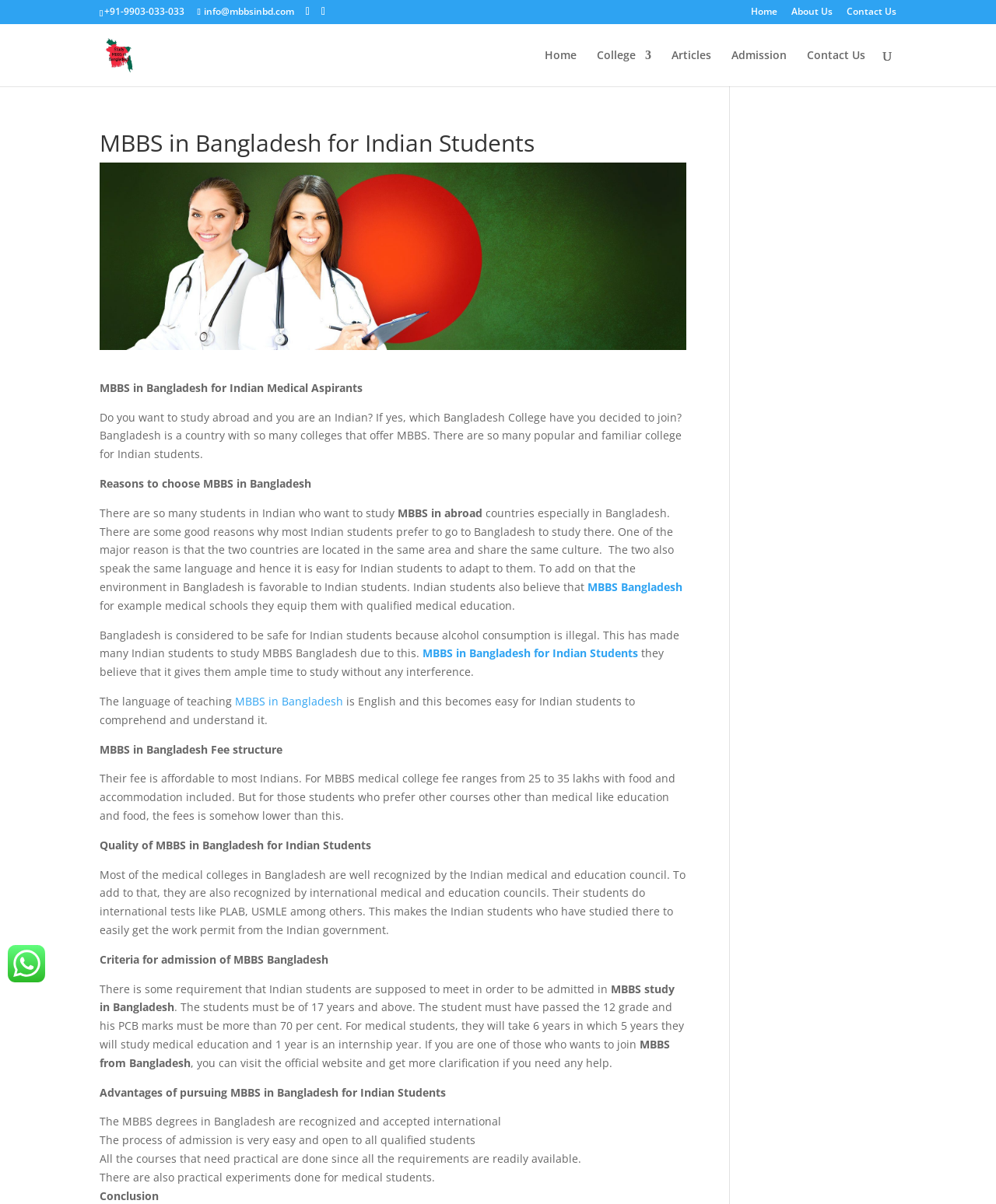Articulate a detailed summary of the webpage's content and design.

The webpage is about MBBS in Bangladesh for Indian students. At the top, there is a header section with a phone number '+91-9903-033-033' and an email address 'info@mbbsinbd.com'. There are also social media links and a search bar. 

Below the header section, there is a navigation menu with links to 'Home', 'About Us', 'Contact Us', 'MBBS Admission in Bangladesh', 'College 3', 'Articles', 'Admission', and 'Contact Us'. 

The main content of the webpage is divided into several sections. The first section has a heading 'MBBS in Bangladesh for Indian Students' and an image related to MBBS. The text in this section introduces the topic and explains why Indian students prefer to study MBBS in Bangladesh.

The next section is about the reasons to choose MBBS in Bangladesh. It explains that Bangladesh is considered safe for Indian students because alcohol consumption is illegal, and the environment is favorable to Indian students. There is also a link to 'MBBS Bangladesh' in this section.

The following sections discuss the language of teaching, which is English, and the fee structure of MBBS in Bangladesh, which is affordable to most Indians. The quality of MBBS in Bangladesh is also discussed, mentioning that most medical colleges in Bangladesh are recognized by the Indian medical and education council.

The webpage also explains the criteria for admission to MBBS in Bangladesh, including the age requirement, academic qualifications, and the duration of the course. 

Additionally, there are sections about the advantages of pursuing MBBS in Bangladesh for Indian students, including the recognition of MBBS degrees, the ease of admission, and the availability of practical experiments.

At the bottom of the webpage, there is a conclusion section and a WhatsApp chat link.